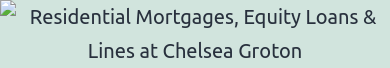Offer a detailed narrative of the scene shown in the image.

The image features a promotional graphic titled "Residential Mortgages, Equity Loans & Lines at Chelsea Groton." It likely serves as an informative visual related to the financial services offered by Chelsea Groton, focusing on options for residential mortgages and equity loans, as well as lines of credit. The design is clean and professional, intended to attract potential clients looking for assistance in home financing. The graphic's layout suggests a focus on consumer education and guidance, aligning with the current trends in the housing market.